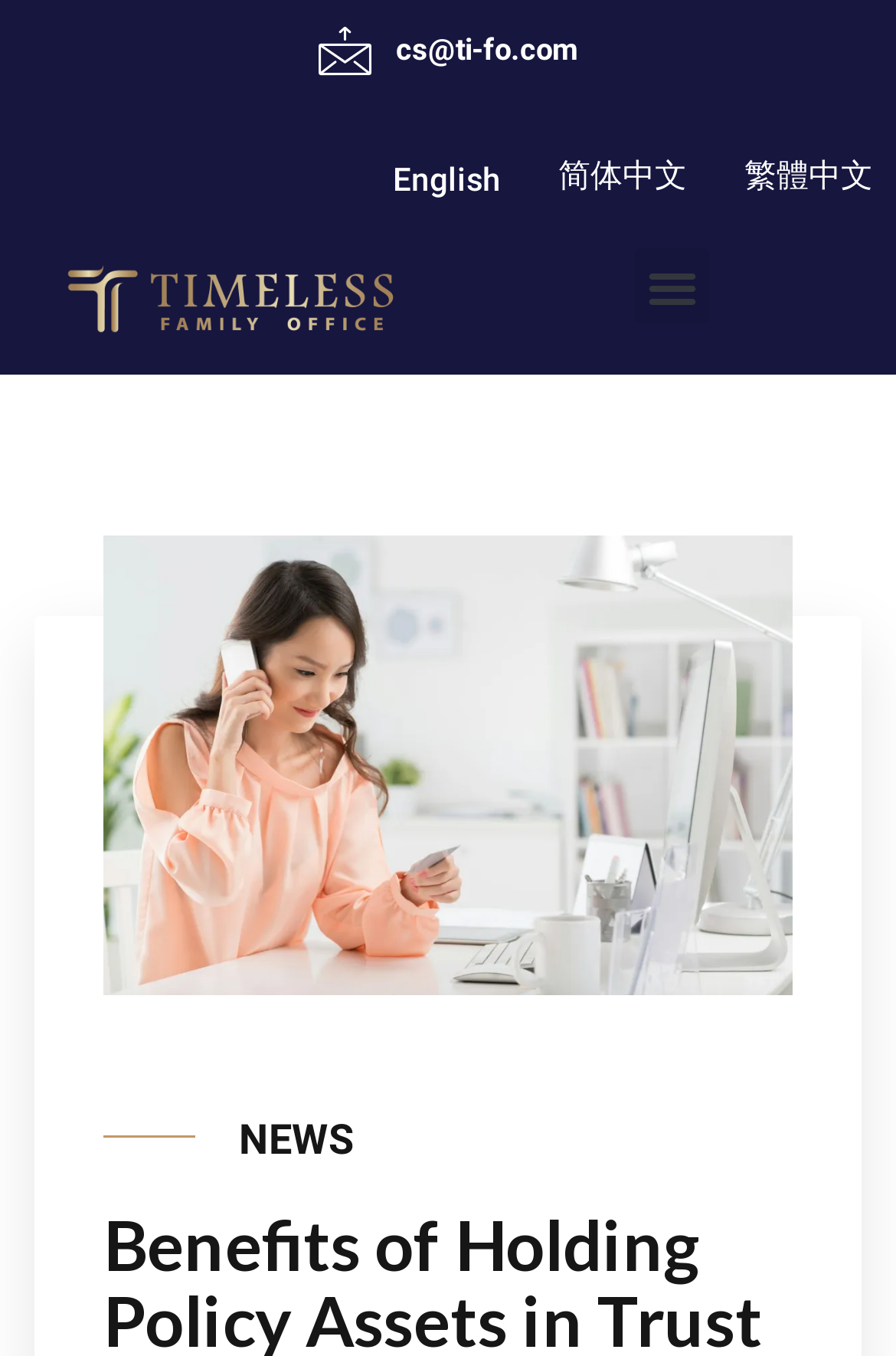What is the email address on the webpage?
Refer to the screenshot and answer in one word or phrase.

cs@ti-fo.com